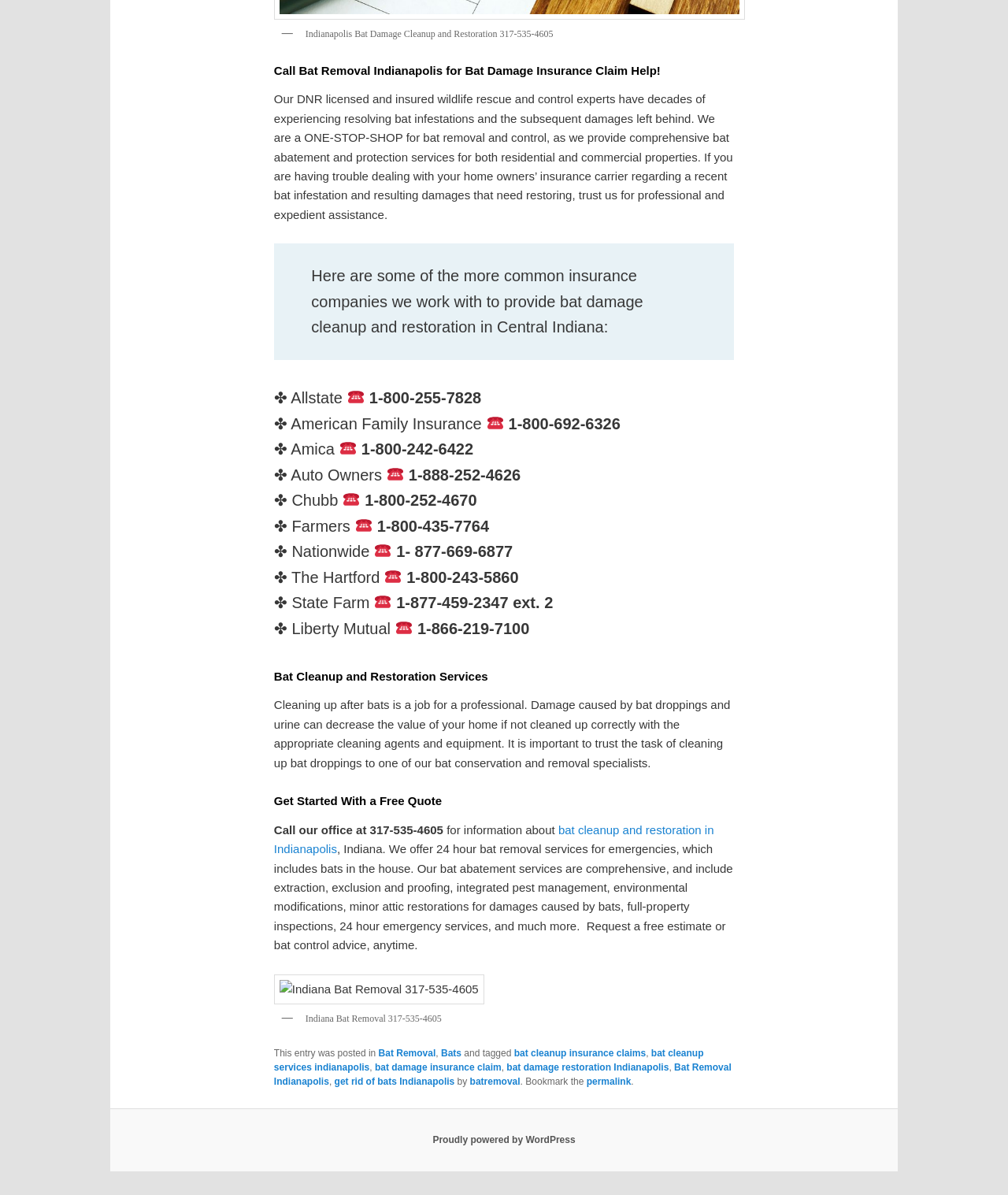Determine the bounding box coordinates for the area that should be clicked to carry out the following instruction: "Click on the Turtle Island Innovations logo".

None